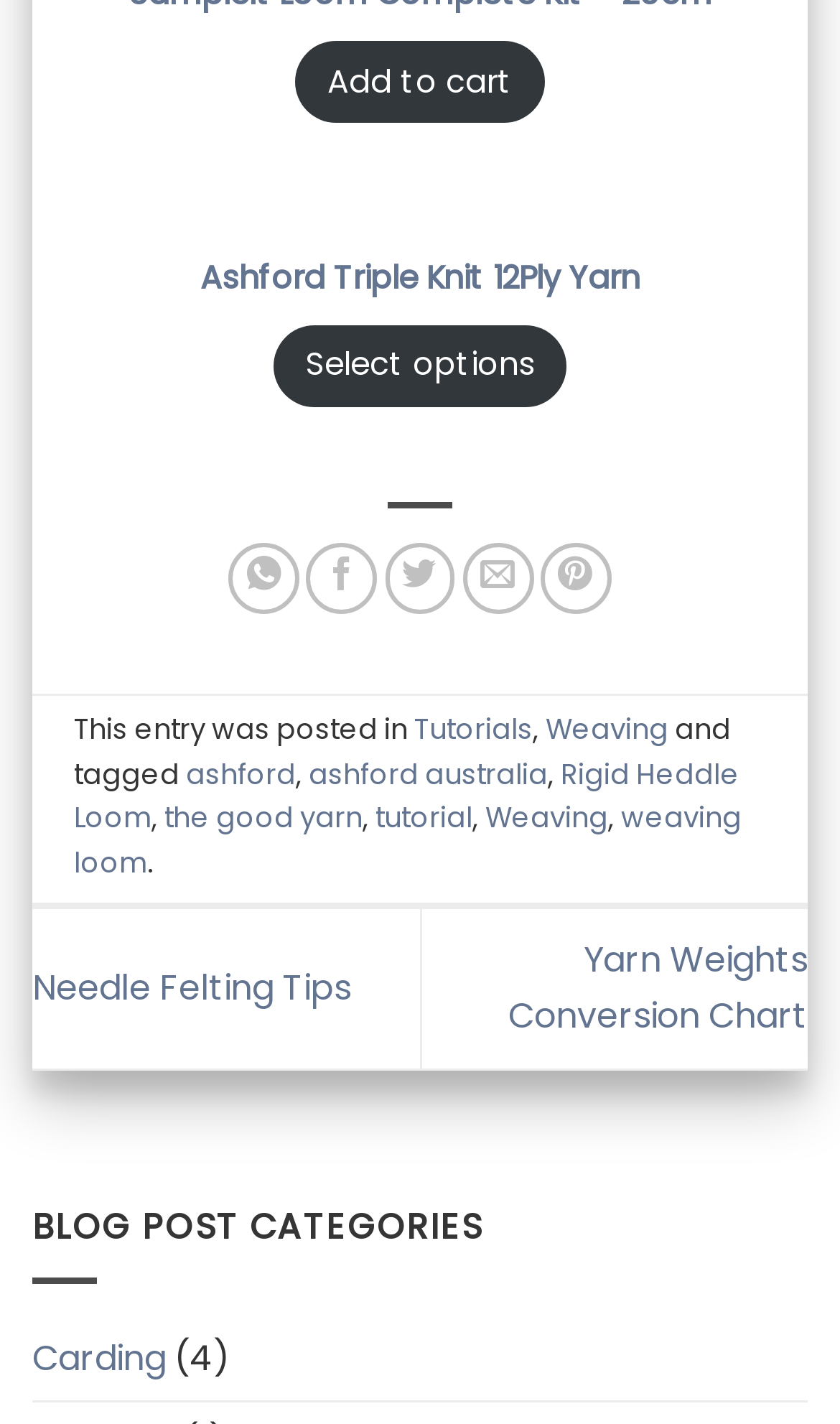Provide a short answer using a single word or phrase for the following question: 
What is the name of the yarn product?

Ashford Tripe Knit 12 Ply Wool